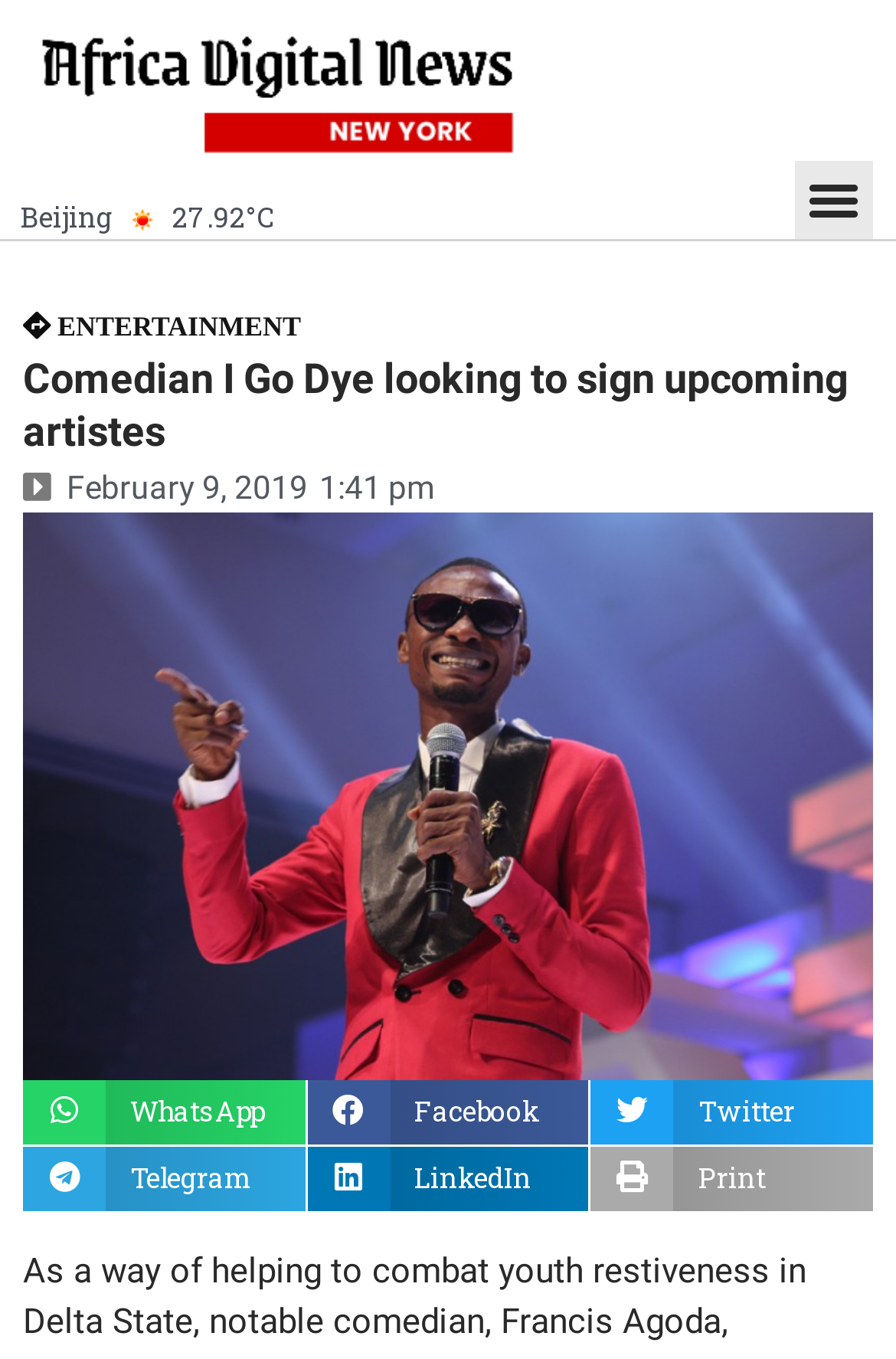Can you find and generate the webpage's heading?

Comedian I Go Dye looking to sign upcoming artistes